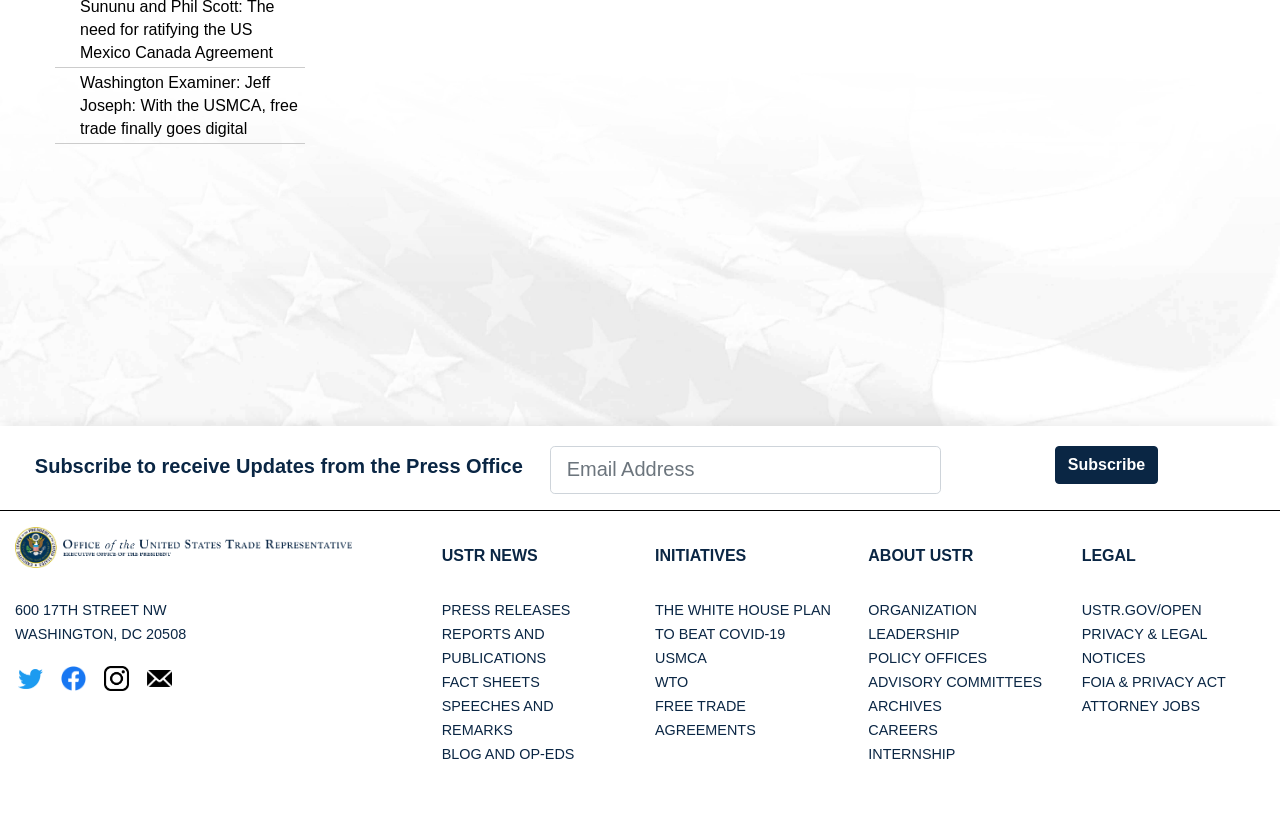Given the description Speeches and Remarks, predict the bounding box coordinates of the UI element. Ensure the coordinates are in the format (top-left x, top-left y, bottom-right x, bottom-right y) and all values are between 0 and 1.

[0.345, 0.832, 0.433, 0.88]